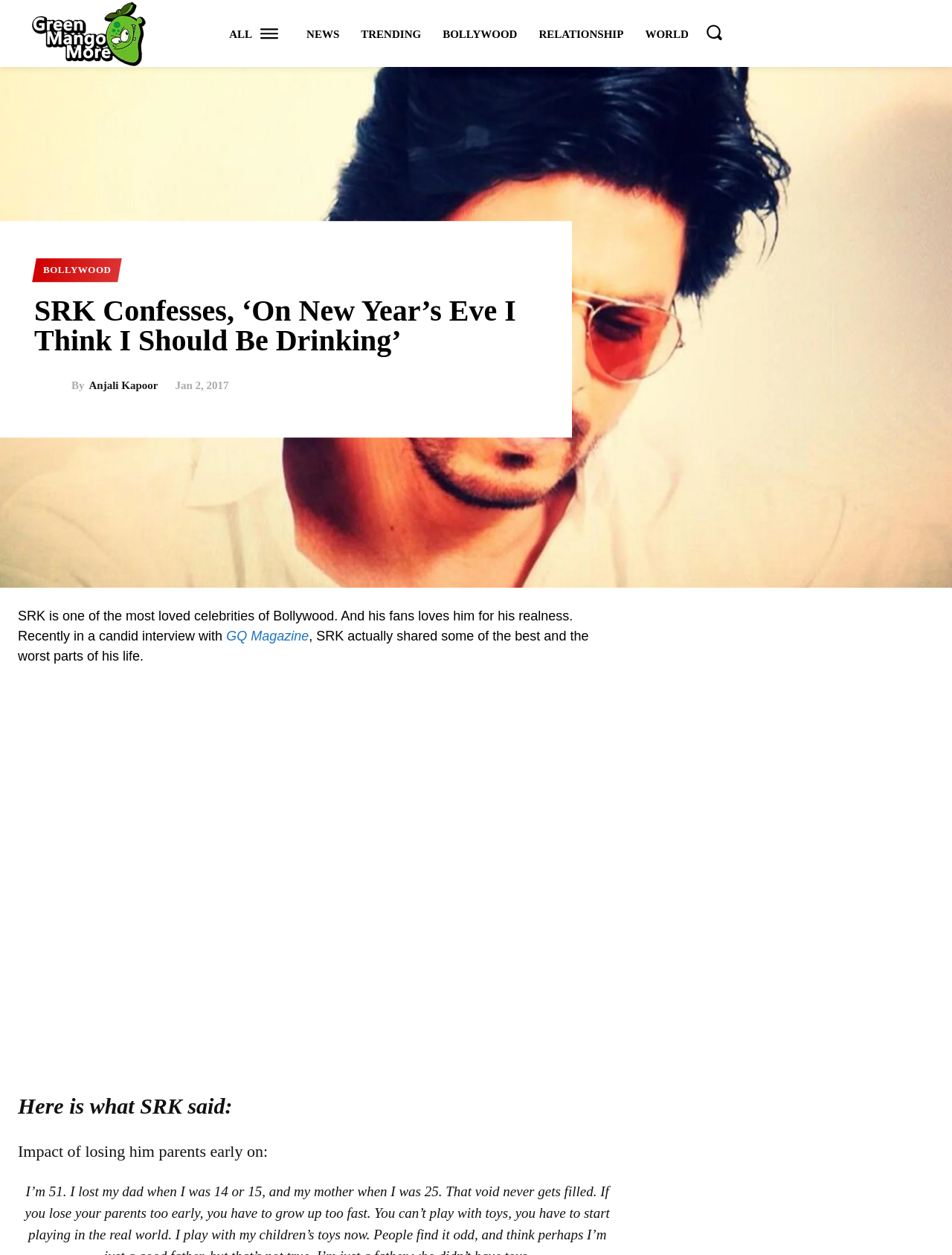Determine the main text heading of the webpage and provide its content.

SRK Confesses, ‘On New Year’s Eve I Think I Should Be Drinking’